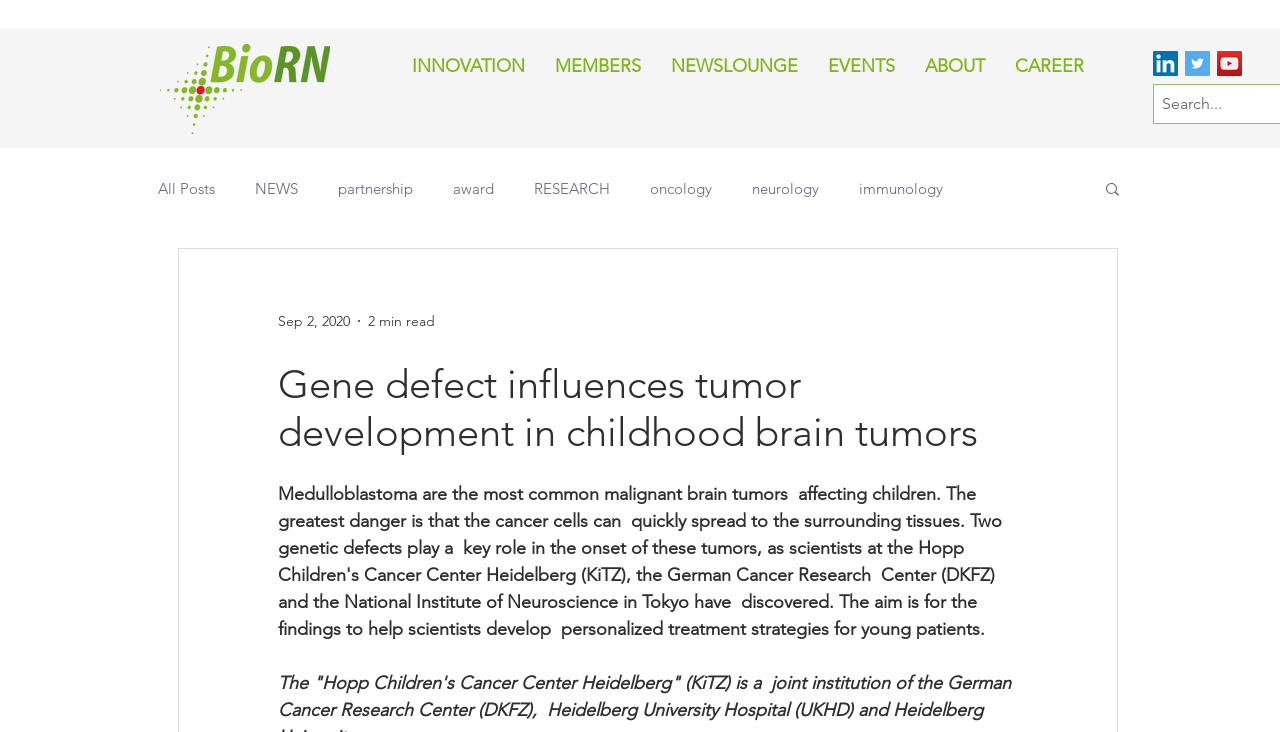Please provide a brief answer to the question using only one word or phrase: 
What is the logo of the website?

BioRN